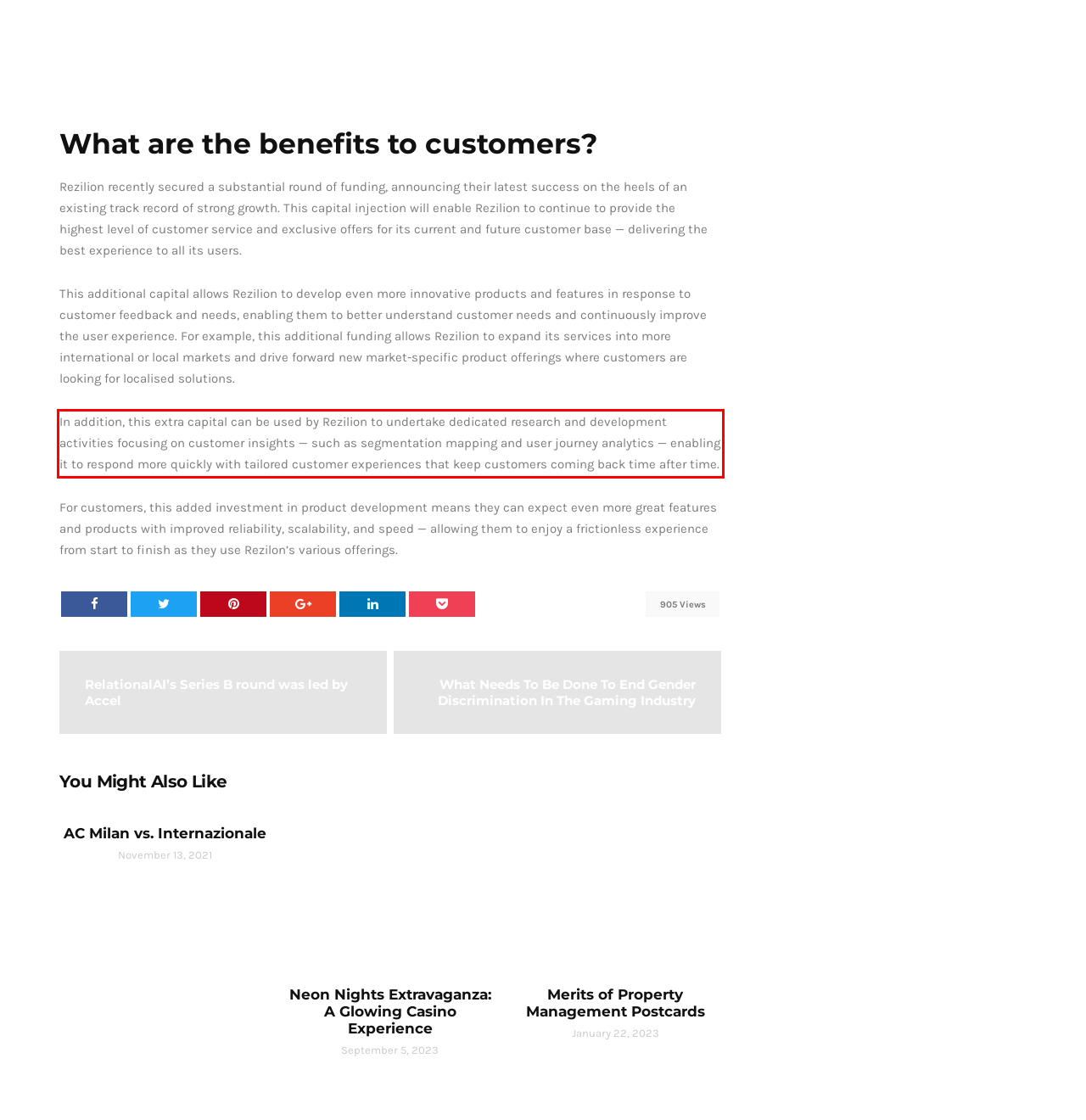Identify the text inside the red bounding box on the provided webpage screenshot by performing OCR.

In addition, this extra capital can be used by Rezilion to undertake dedicated research and development activities focusing on customer insights — such as segmentation mapping and user journey analytics — enabling it to respond more quickly with tailored customer experiences that keep customers coming back time after time.